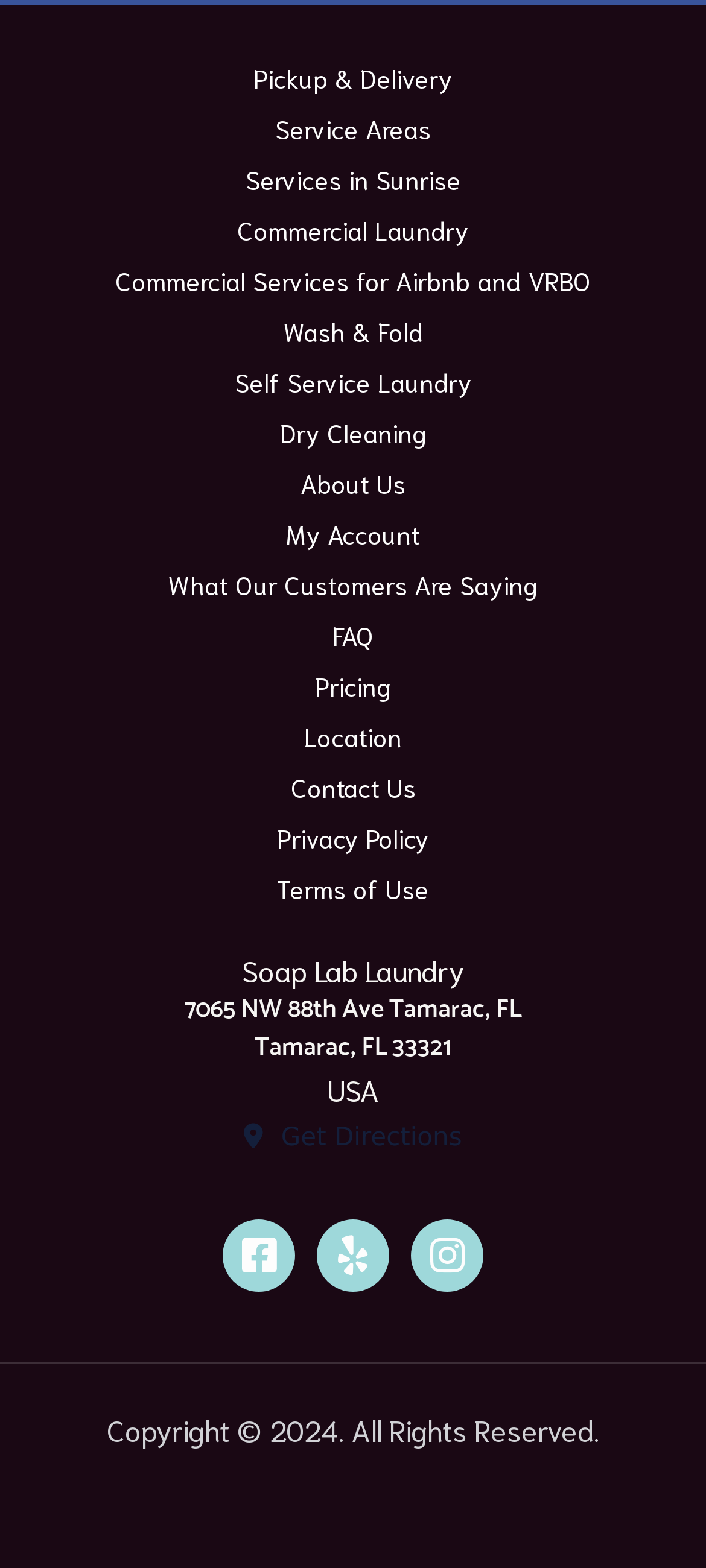Kindly determine the bounding box coordinates for the clickable area to achieve the given instruction: "Search".

None